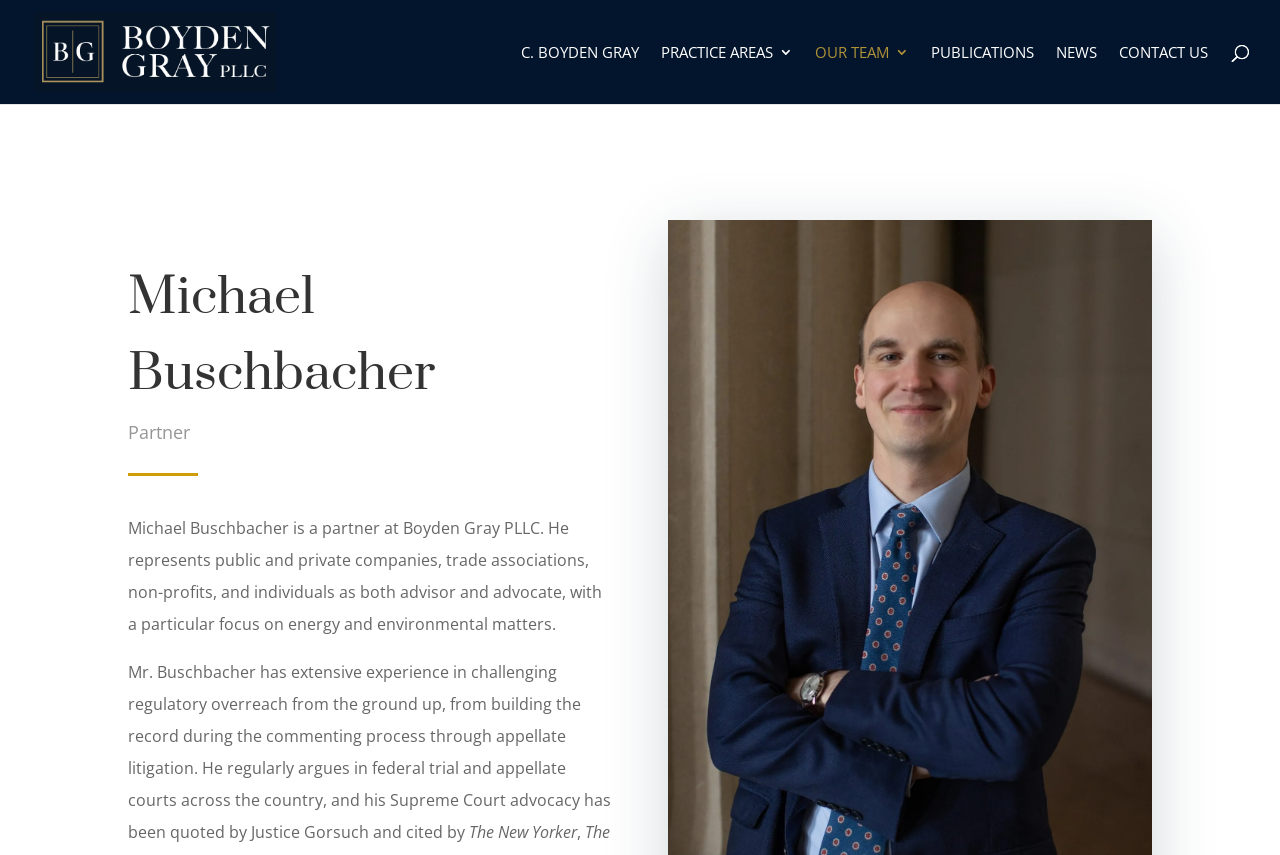Produce an extensive caption that describes everything on the webpage.

The webpage is about Michael Buschbacher, a partner at Boyden Gray PLLC. At the top left, there is a link to Boyden Gray PLLC, accompanied by an image with the same name. Below this, there are several links to different sections of the website, including C. BOYDEN GRAY, PRACTICE AREAS, OUR TEAM, PUBLICATIONS, NEWS, and CONTACT US, arranged horizontally across the page.

The main content of the page is focused on Michael Buschbacher, with a heading displaying his name. Below this, there is a subheading indicating his title as a partner. A paragraph of text describes his work experience and areas of expertise, including energy and environmental matters. Another paragraph details his experience in challenging regulatory overreach and his advocacy in federal courts.

At the bottom of the page, there is a mention of The New Yorker, which is likely a reference to a publication or article.